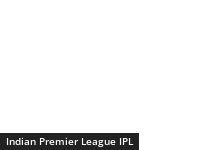What is the IPL known for?
Using the information from the image, provide a comprehensive answer to the question.

The caption highlights that the IPL is known for its high-octane matches, star-studded teams, and intense rivalries, which makes it a popular and exciting event in the cricketing world.